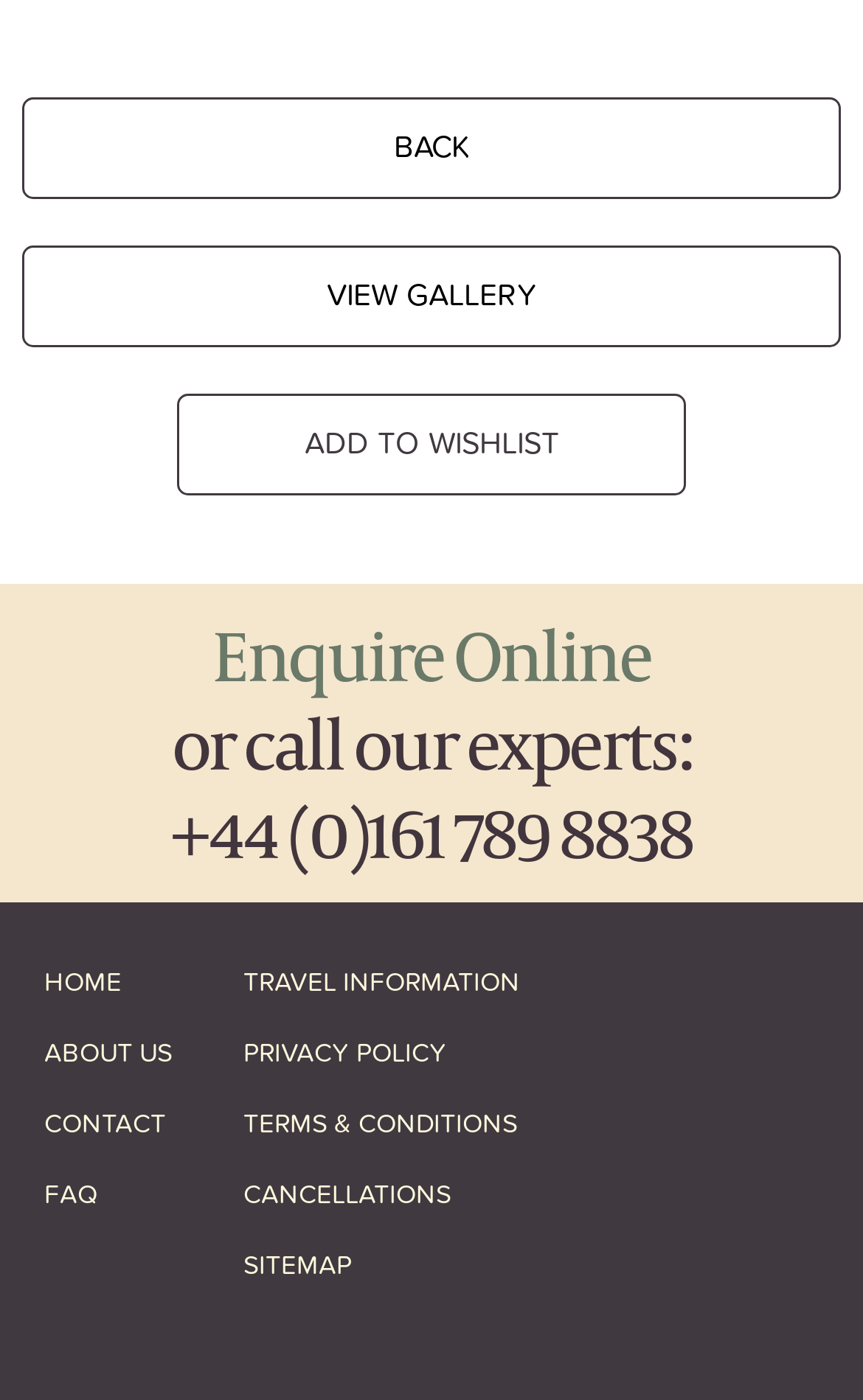Please determine the bounding box coordinates for the UI element described here. Use the format (top-left x, top-left y, bottom-right x, bottom-right y) with values bounded between 0 and 1: Enquire Online

[0.246, 0.432, 0.754, 0.5]